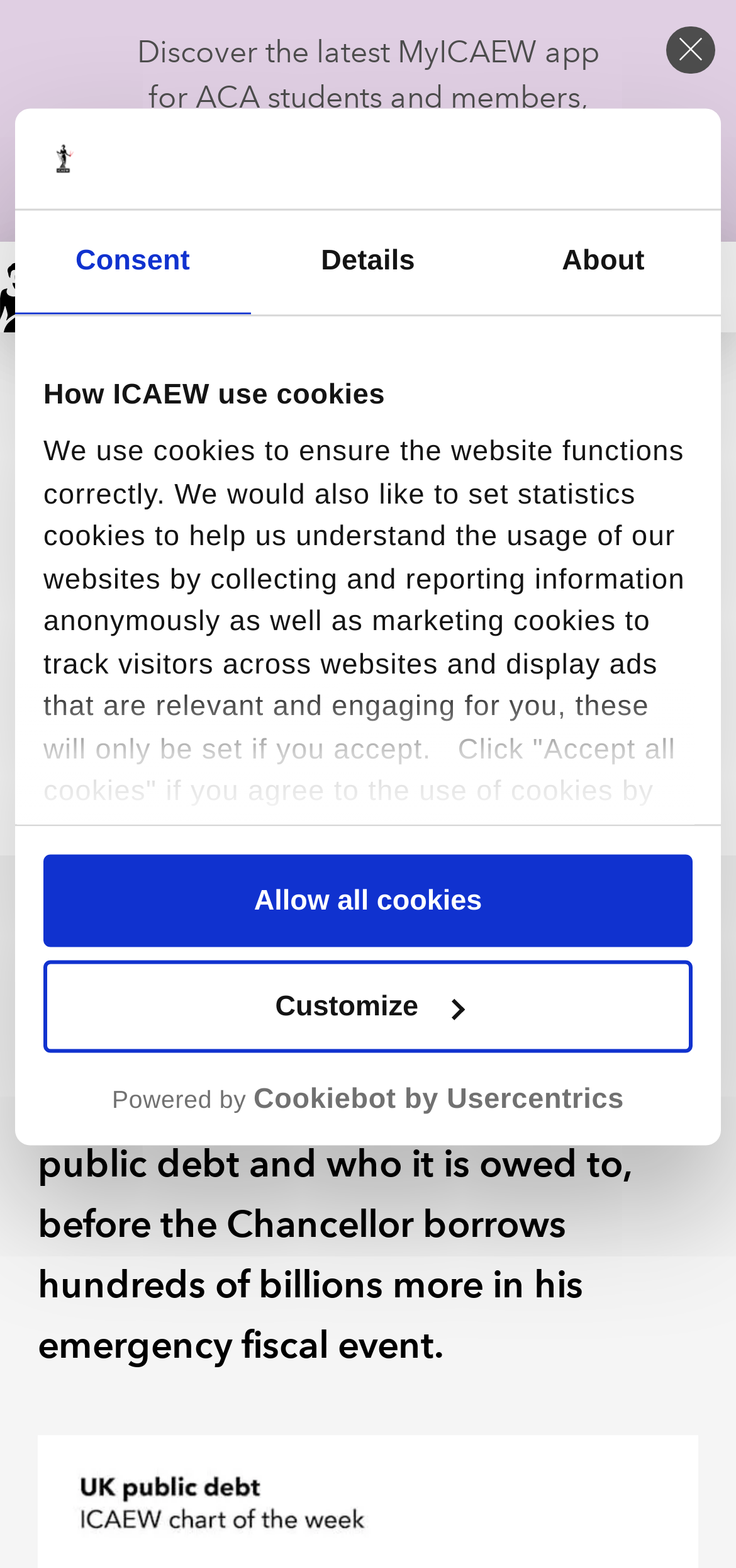What is the title of the article?
Using the image, provide a detailed and thorough answer to the question.

The title of the article can be found in the heading element with the text 'Chart of the week: UK public debt', which is located below the top navigation bar.